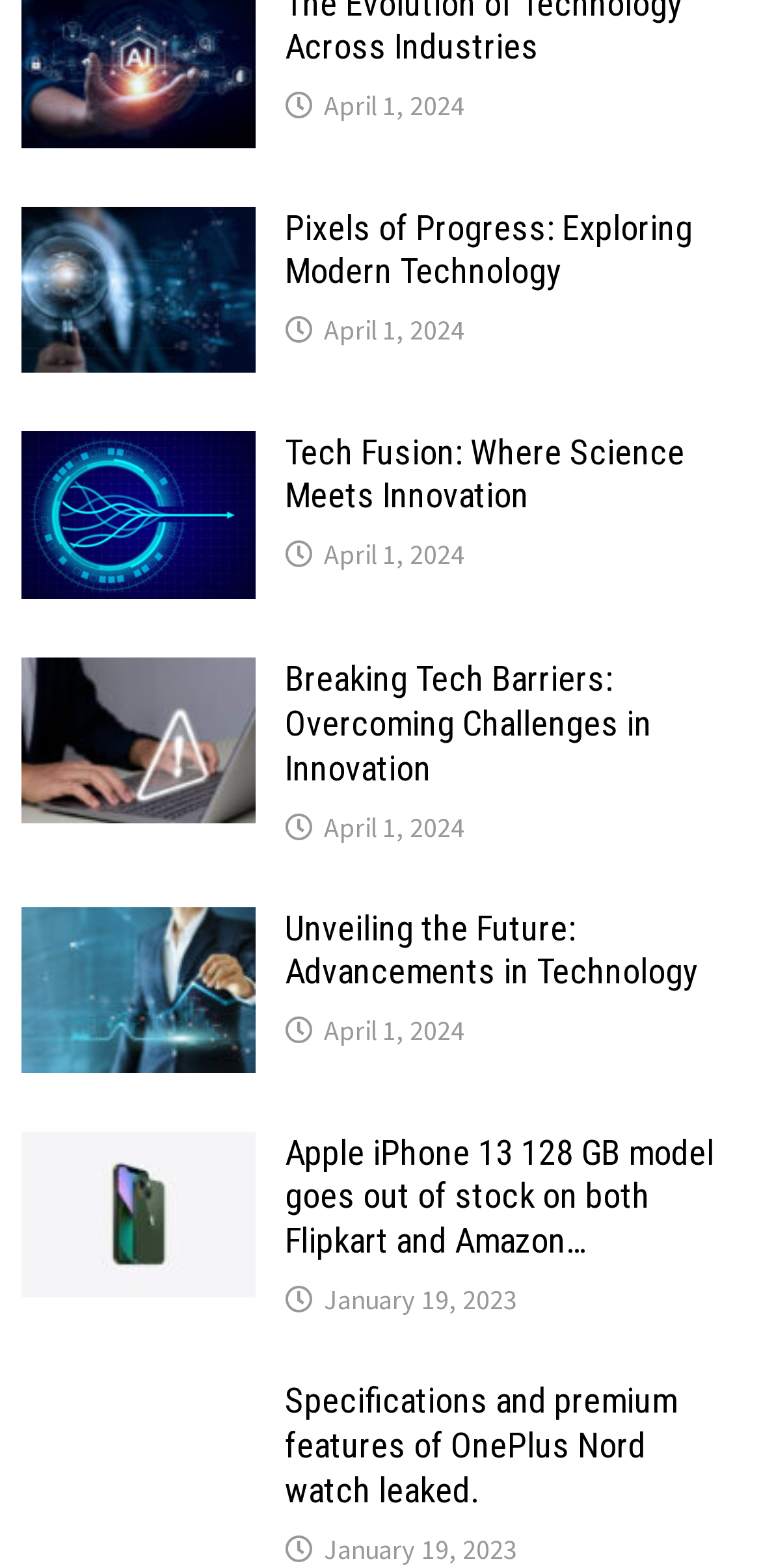How many articles are listed on this page?
Please provide a detailed and comprehensive answer to the question.

I counted the number of headings on the page, and there are 10 headings, each corresponding to a separate article.